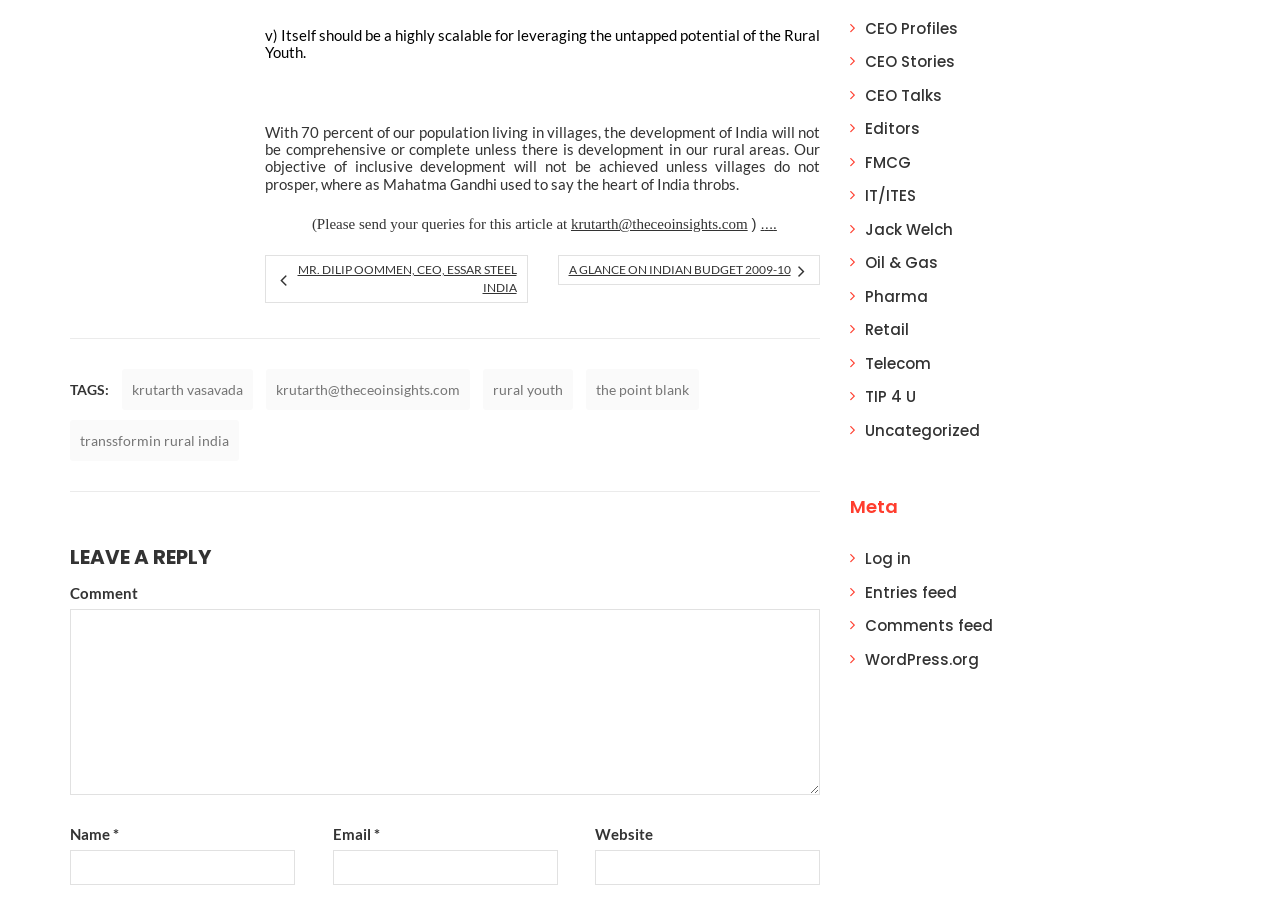Please mark the clickable region by giving the bounding box coordinates needed to complete this instruction: "Click on the link to view CEO Profiles".

[0.676, 0.019, 0.748, 0.043]